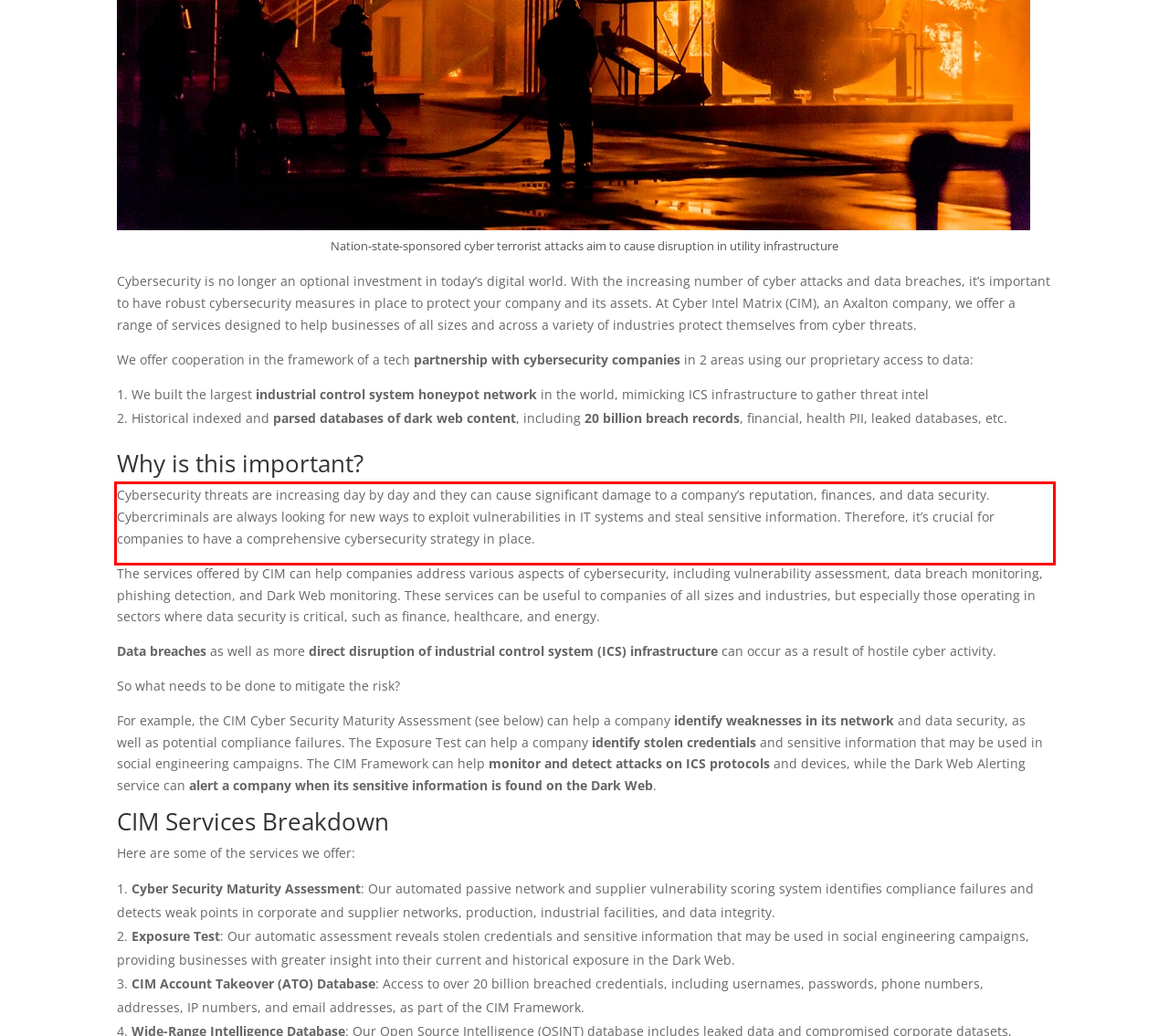You are given a screenshot showing a webpage with a red bounding box. Perform OCR to capture the text within the red bounding box.

Cybersecurity threats are increasing day by day and they can cause significant damage to a company’s reputation, finances, and data security. Cybercriminals are always looking for new ways to exploit vulnerabilities in IT systems and steal sensitive information. Therefore, it’s crucial for companies to have a comprehensive cybersecurity strategy in place.